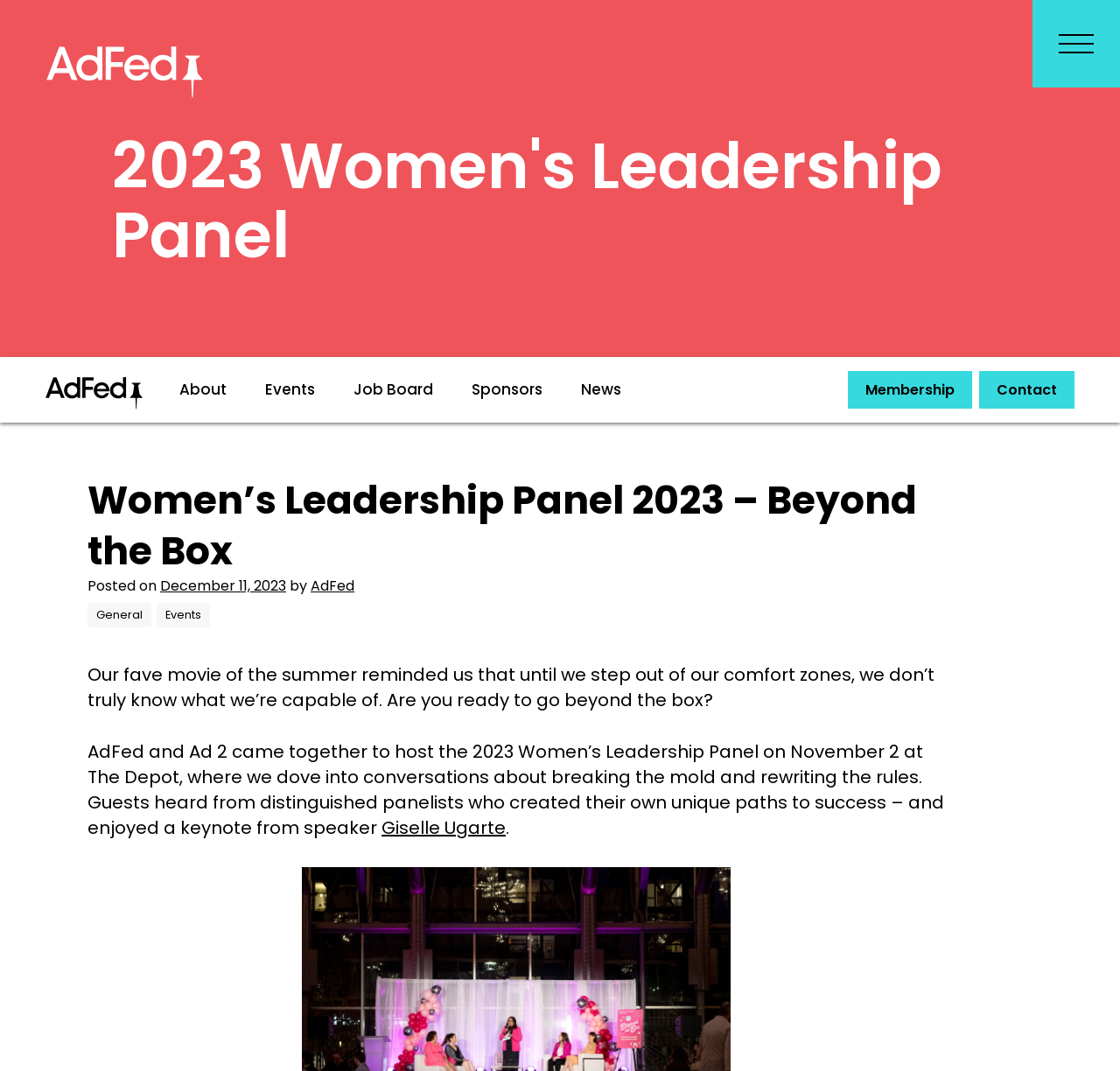What is the name of the speaker at the Women's Leadership Panel?
Look at the image and construct a detailed response to the question.

The answer can be found by looking at the text '...and enjoyed a keynote from speaker Giselle Ugarte' which mentions the name of the speaker.